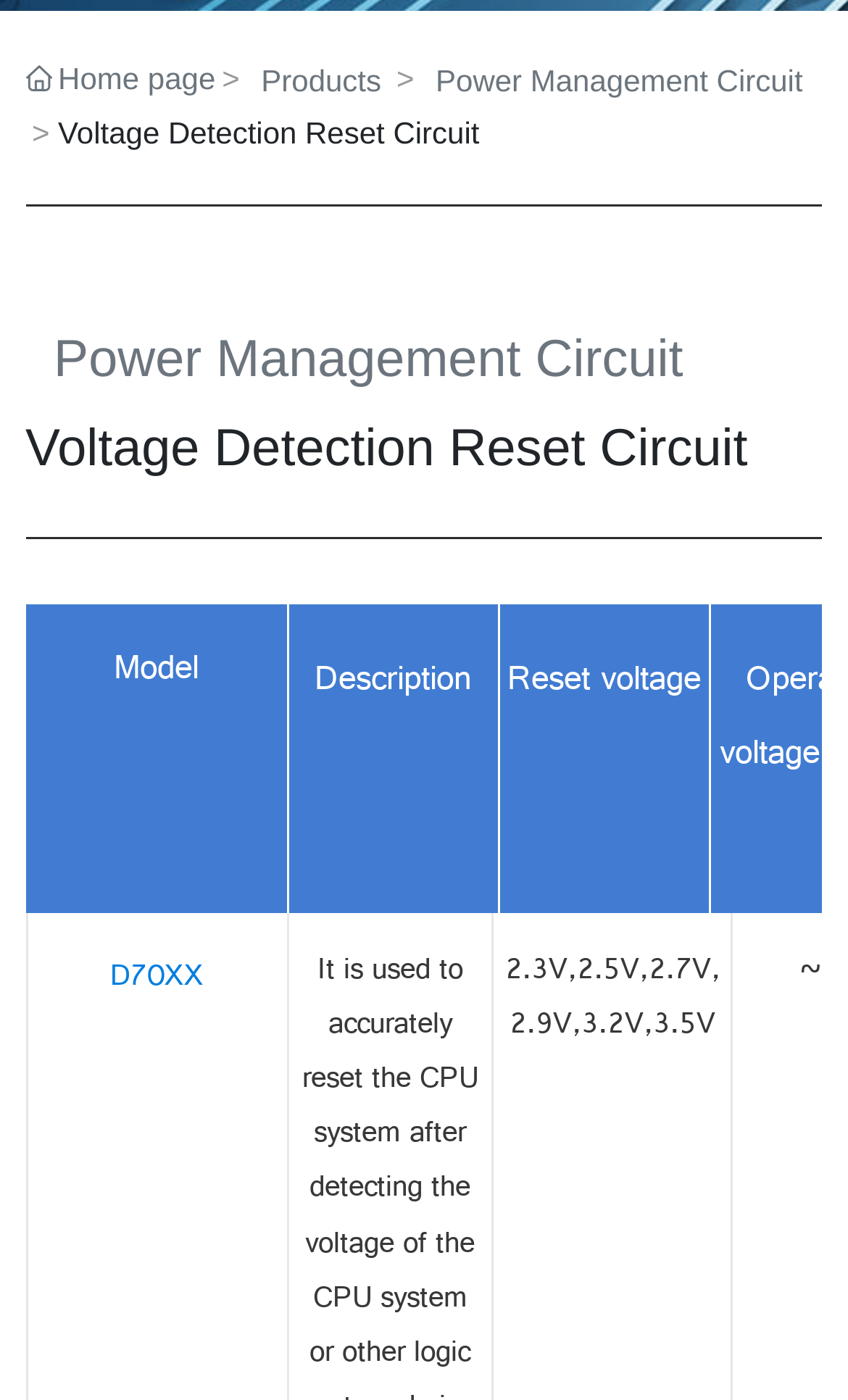Please provide the bounding box coordinates in the format (top-left x, top-left y, bottom-right x, bottom-right y). Remember, all values are floating point numbers between 0 and 1. What is the bounding box coordinate of the region described as: Power Management Circuit

[0.514, 0.04, 0.947, 0.077]